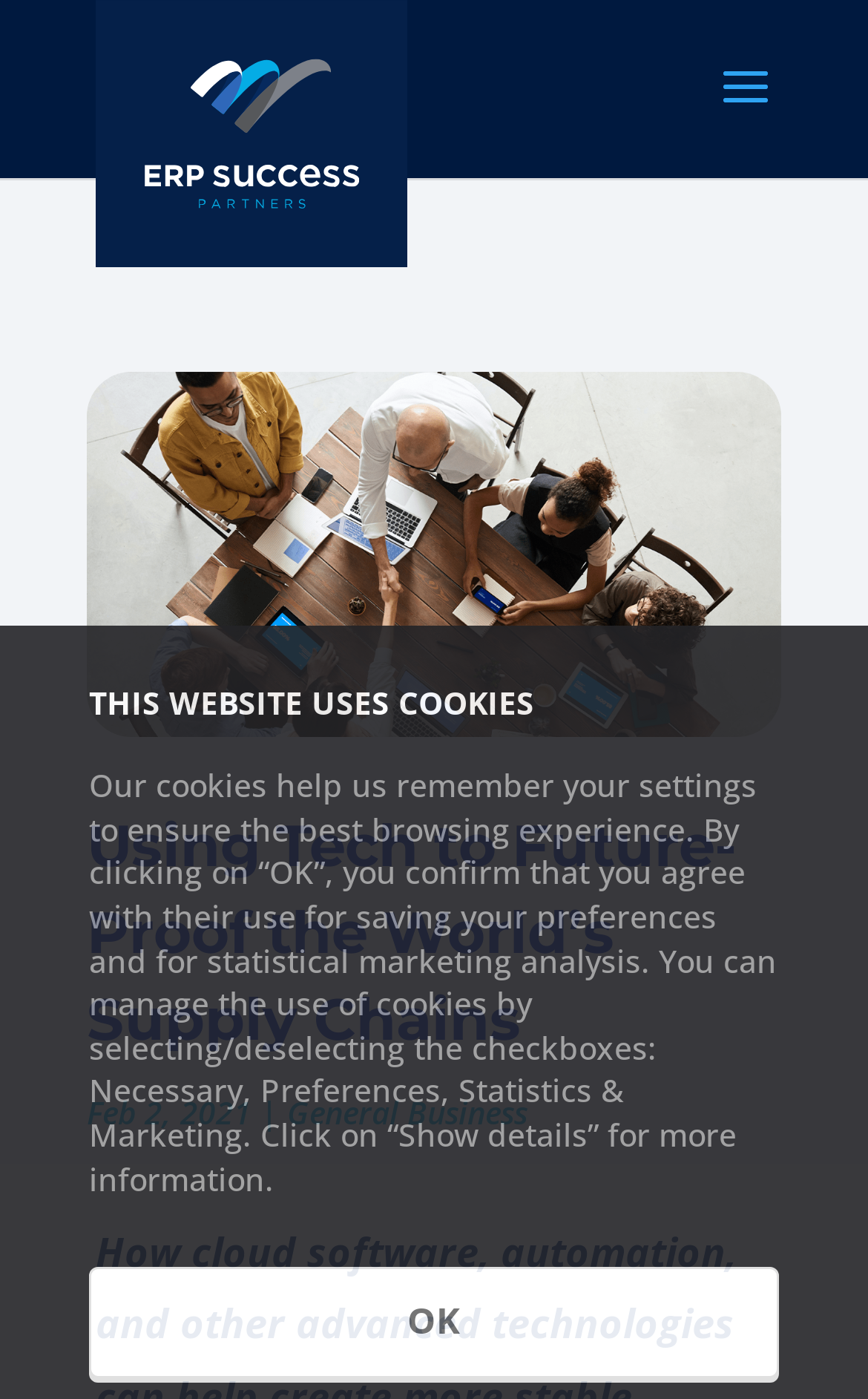Please provide a one-word or short phrase answer to the question:
How many images are on the webpage?

2